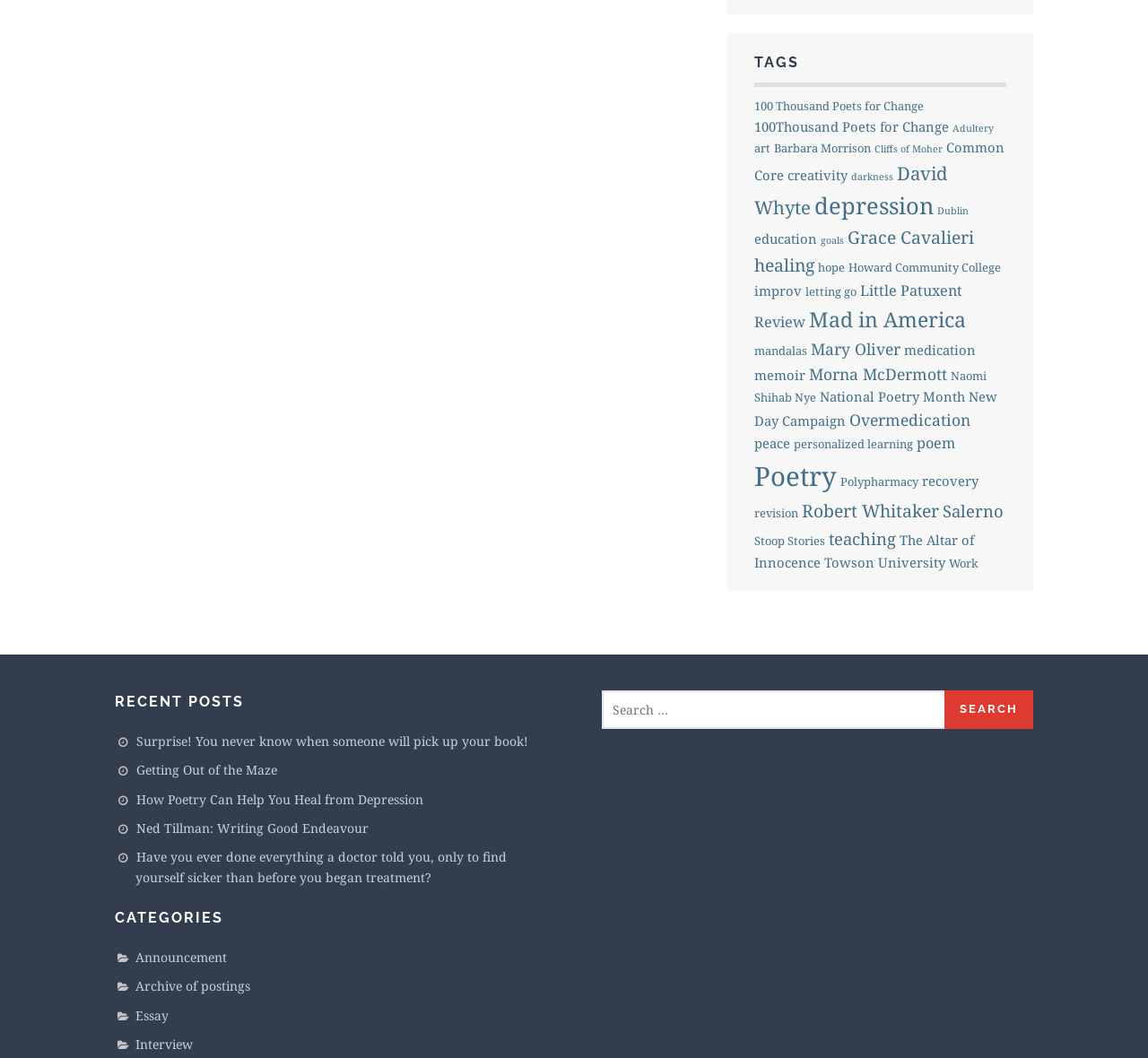What is the category with the most items?
Deliver a detailed and extensive answer to the question.

By examining the categories listed on the webpage, I found that 'Poetry' has 30 items, which is the highest number of items among all categories.